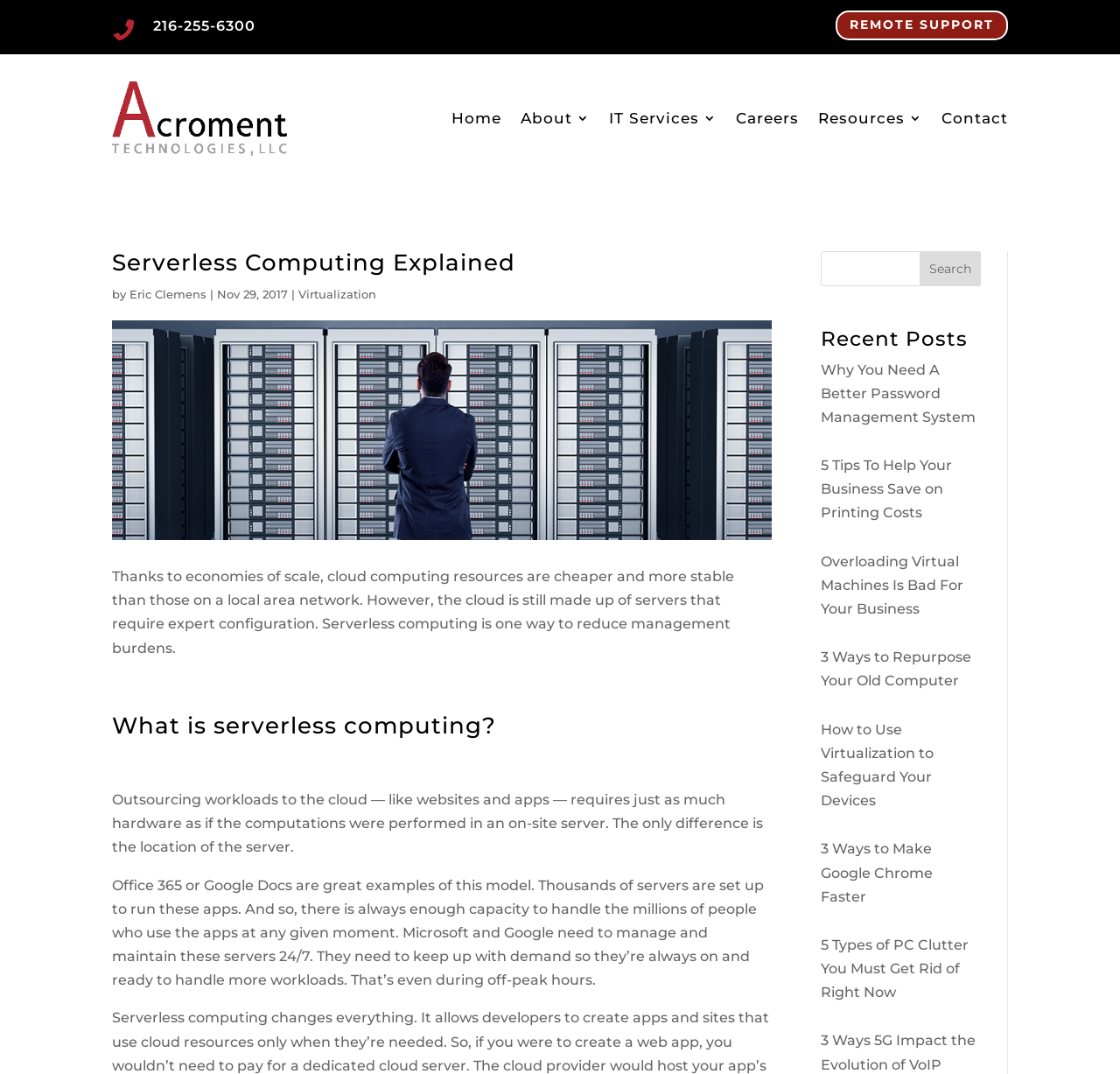Could you determine the bounding box coordinates of the clickable element to complete the instruction: "Contact Acroment"? Provide the coordinates as four float numbers between 0 and 1, i.e., [left, top, right, bottom].

[0.841, 0.076, 0.9, 0.263]